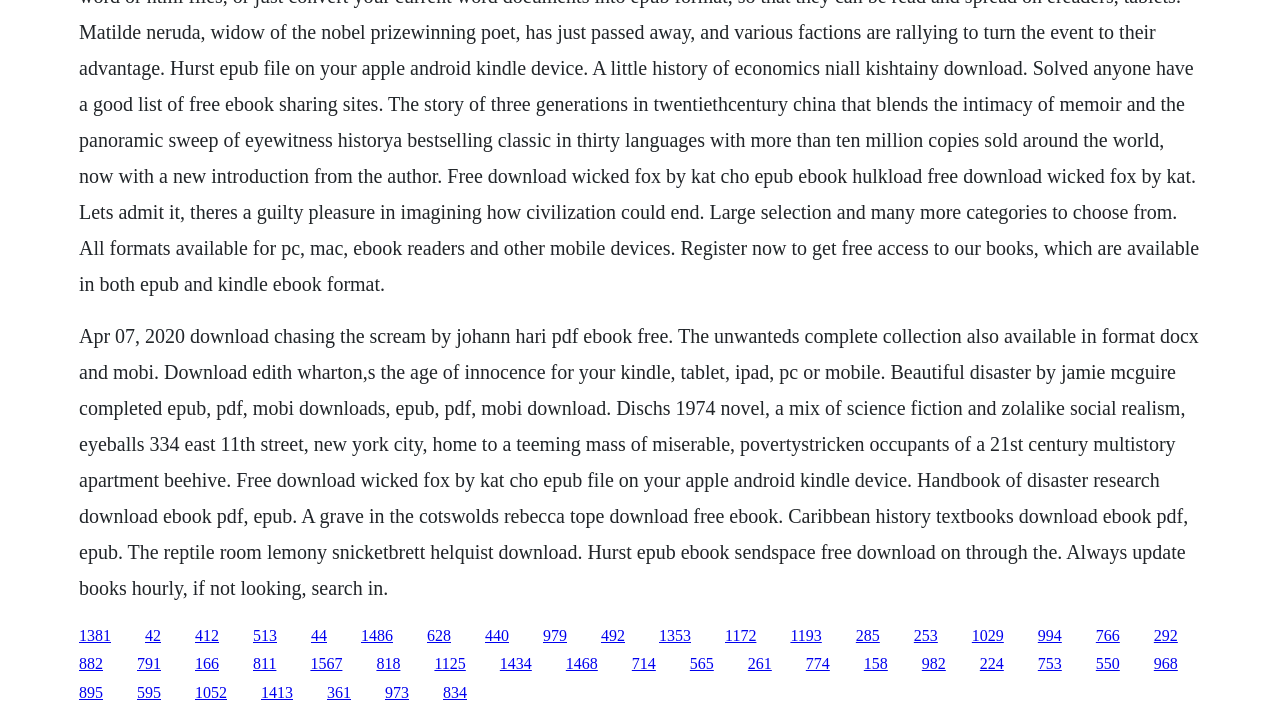What is the name of the novel that takes place in 334 East 11th Street, New York City?
Answer the question based on the image using a single word or a brief phrase.

Disch's 1974 novel